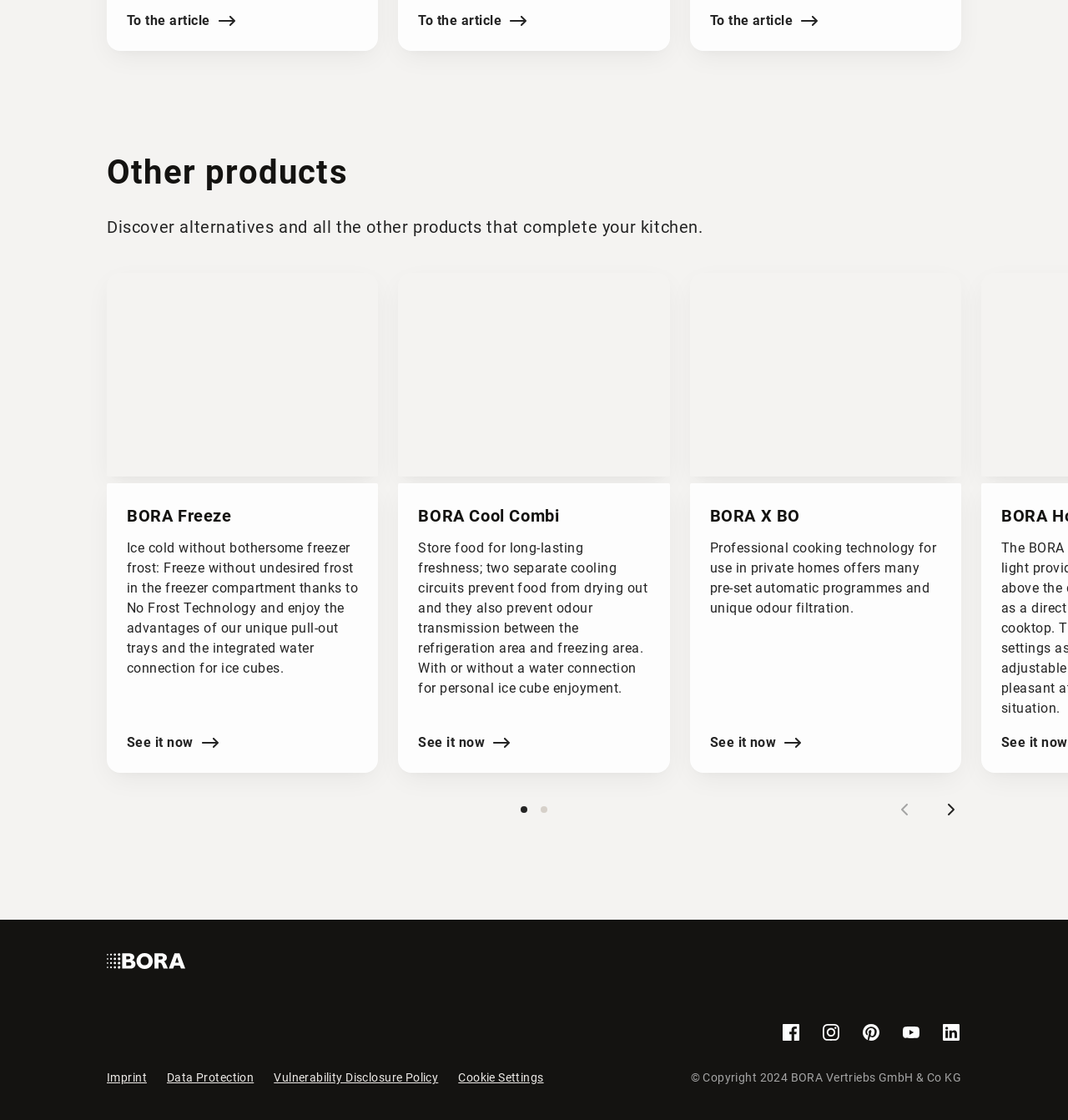Find the bounding box coordinates of the element I should click to carry out the following instruction: "Discover alternative products".

[0.1, 0.244, 0.354, 0.69]